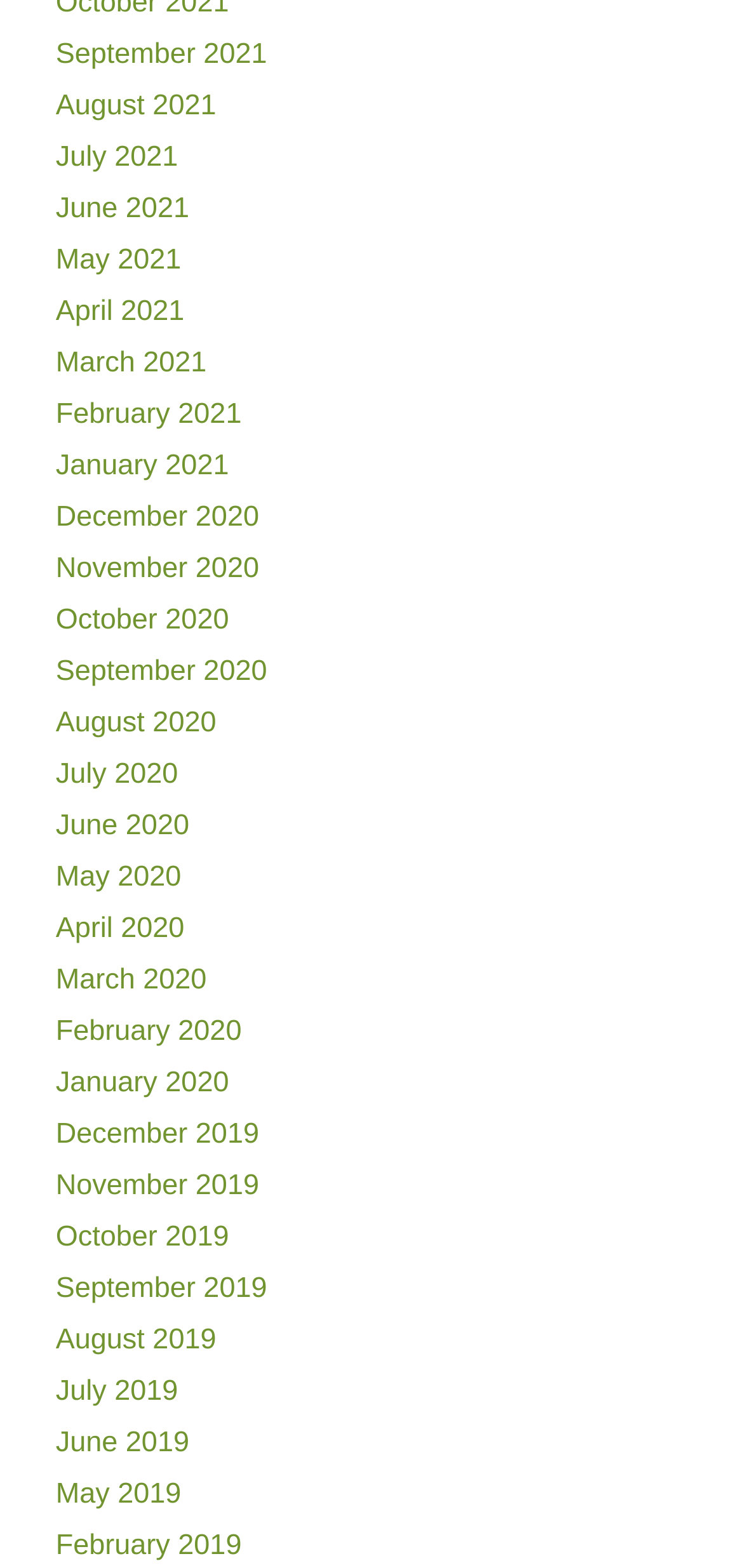Kindly determine the bounding box coordinates for the clickable area to achieve the given instruction: "Register an account".

None